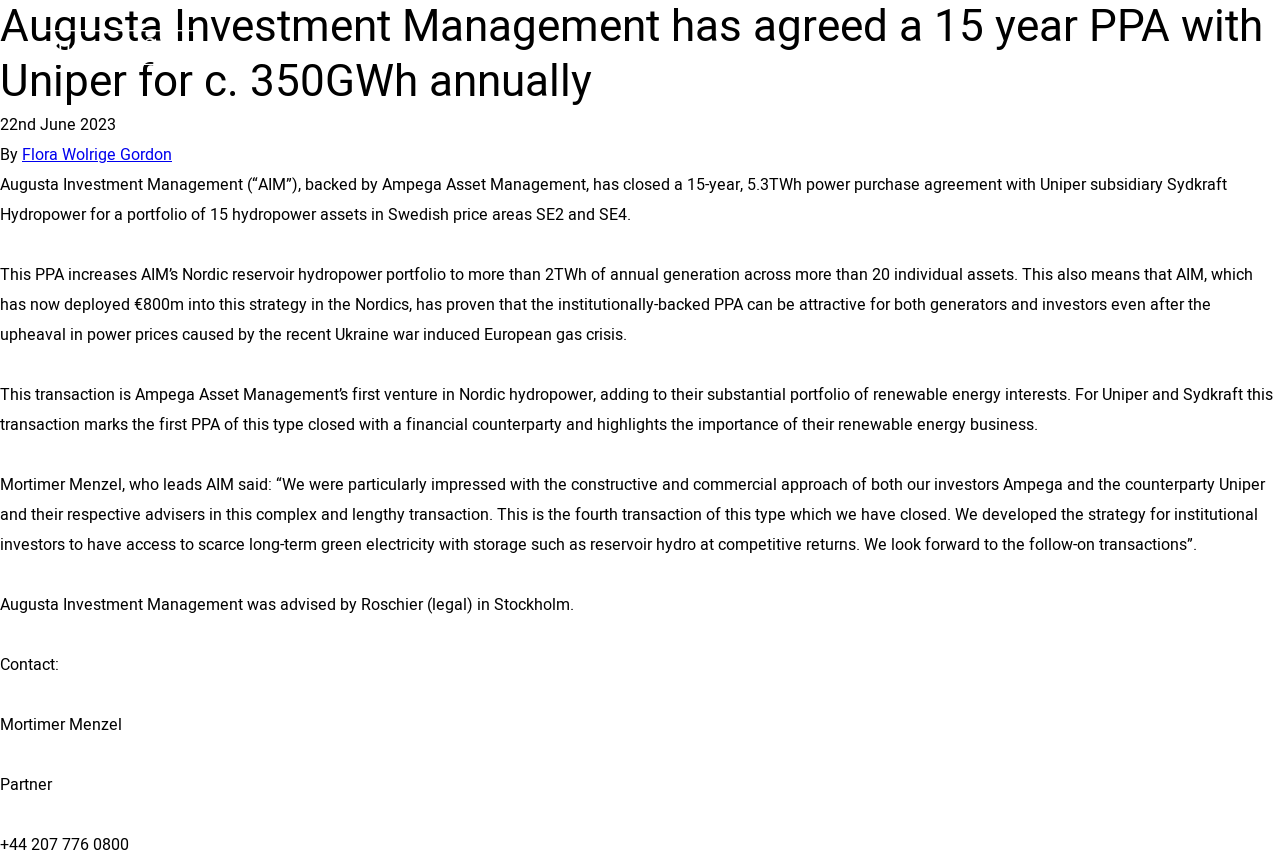Respond with a single word or phrase to the following question:
What is the name of the company mentioned in the article?

Augusta Investment Management